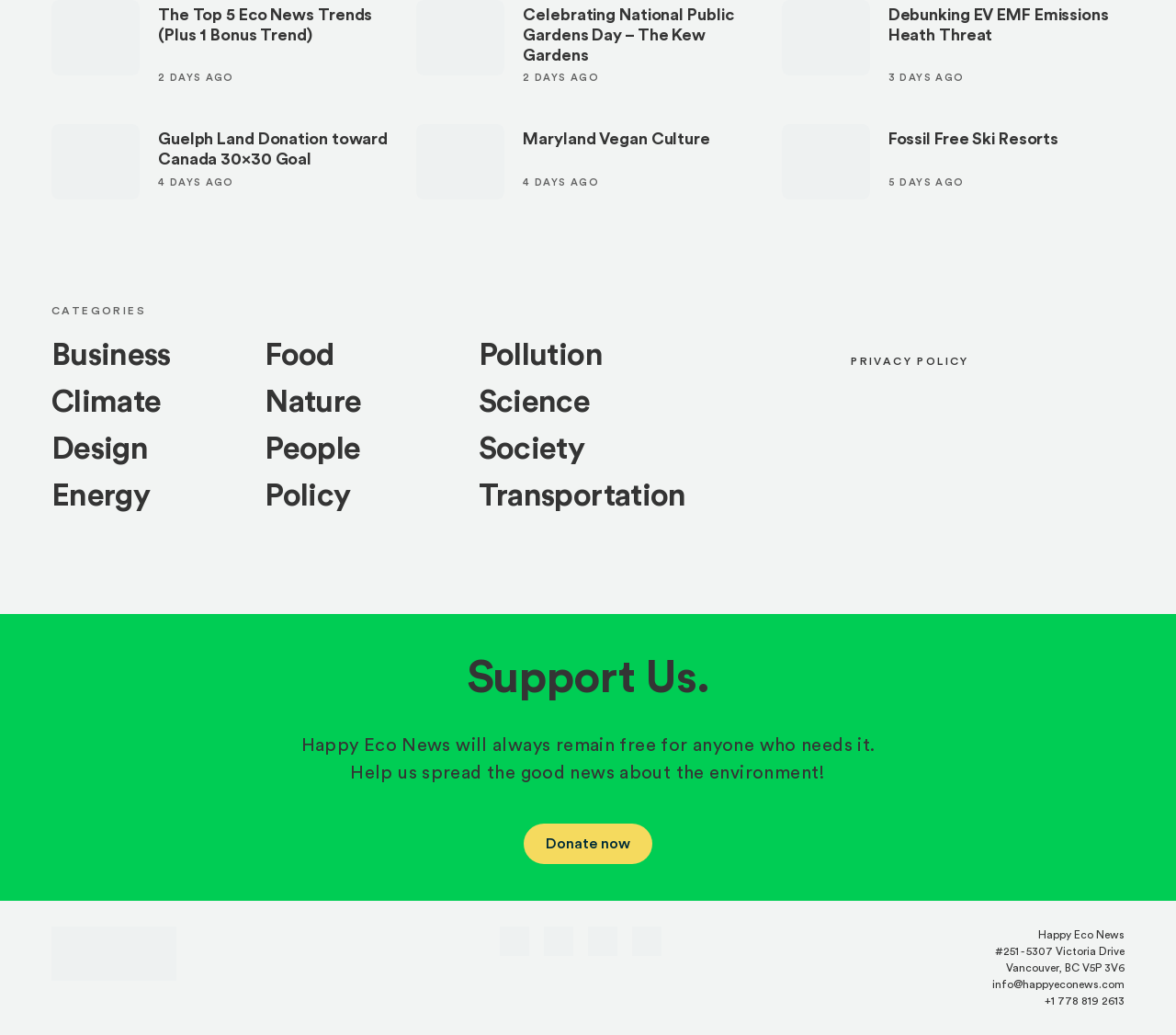Answer the following inquiry with a single word or phrase:
How many days ago was the second article published?

2 DAYS AGO